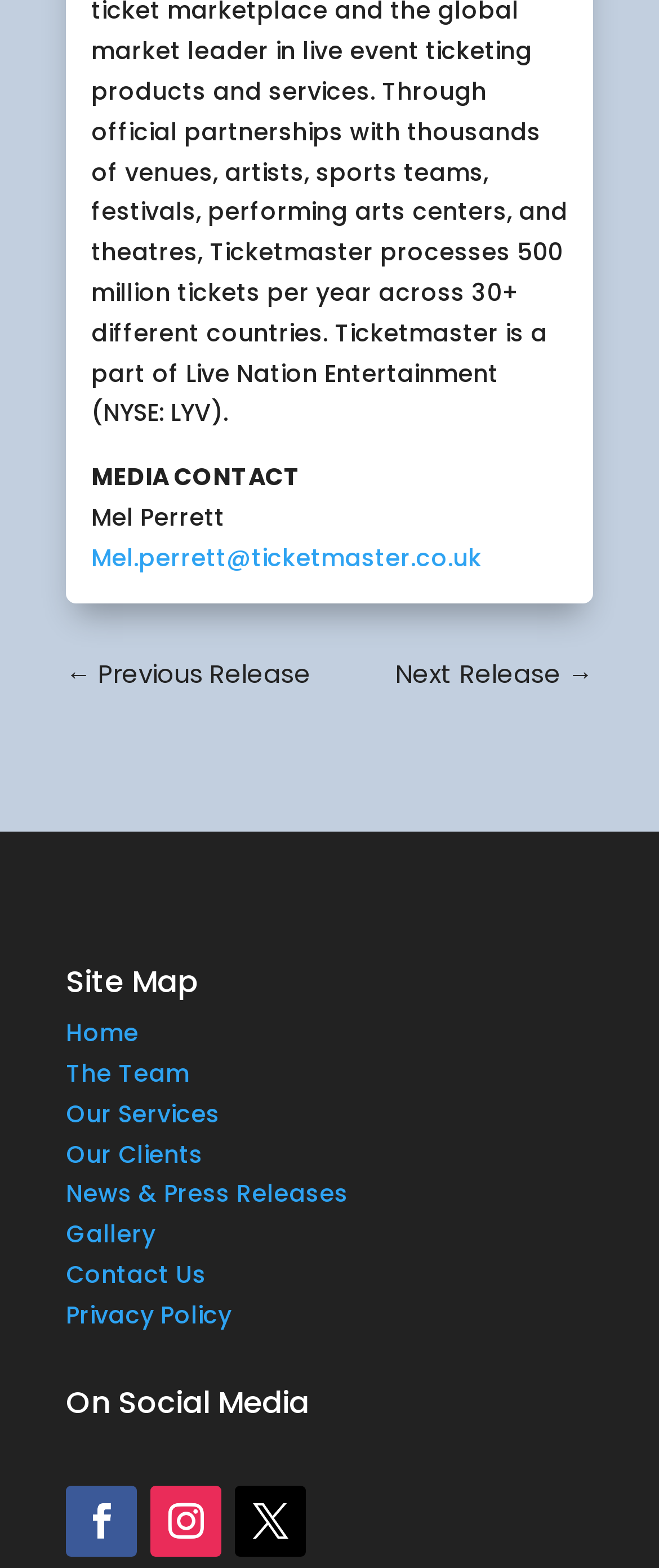Locate the bounding box coordinates of the clickable region to complete the following instruction: "Navigate to the site map."

[0.1, 0.617, 0.9, 0.647]